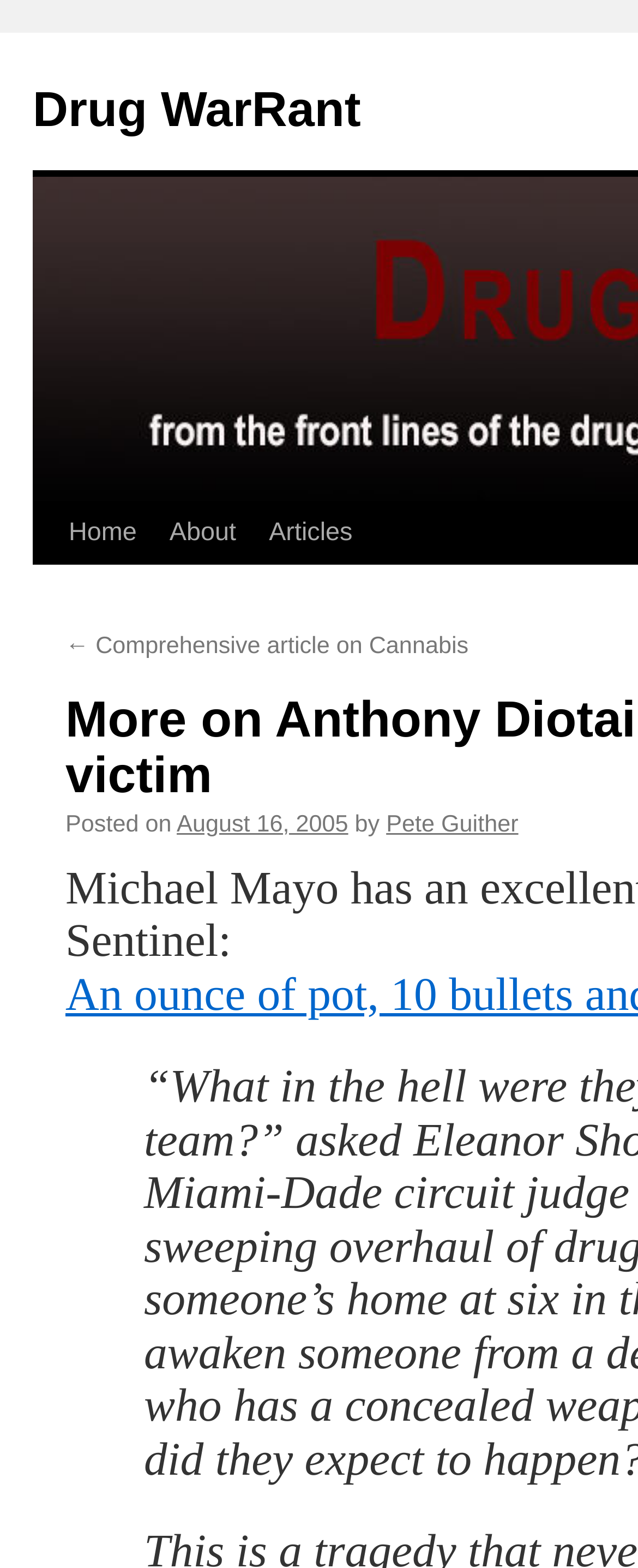What is the previous article about?
From the image, provide a succinct answer in one word or a short phrase.

Cannabis